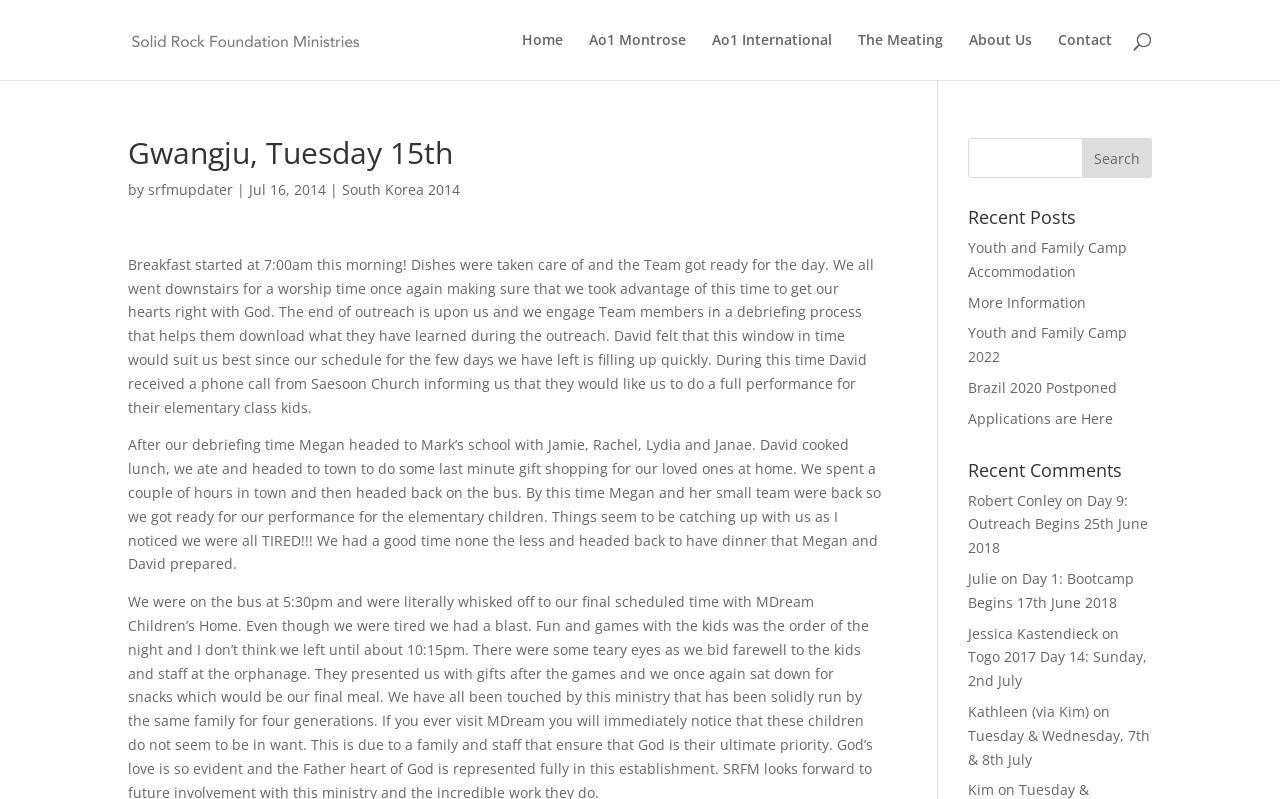Please provide the bounding box coordinates in the format (top-left x, top-left y, bottom-right x, bottom-right y). Remember, all values are floating point numbers between 0 and 1. What is the bounding box coordinate of the region described as: Applications are Here

[0.756, 0.512, 0.87, 0.535]